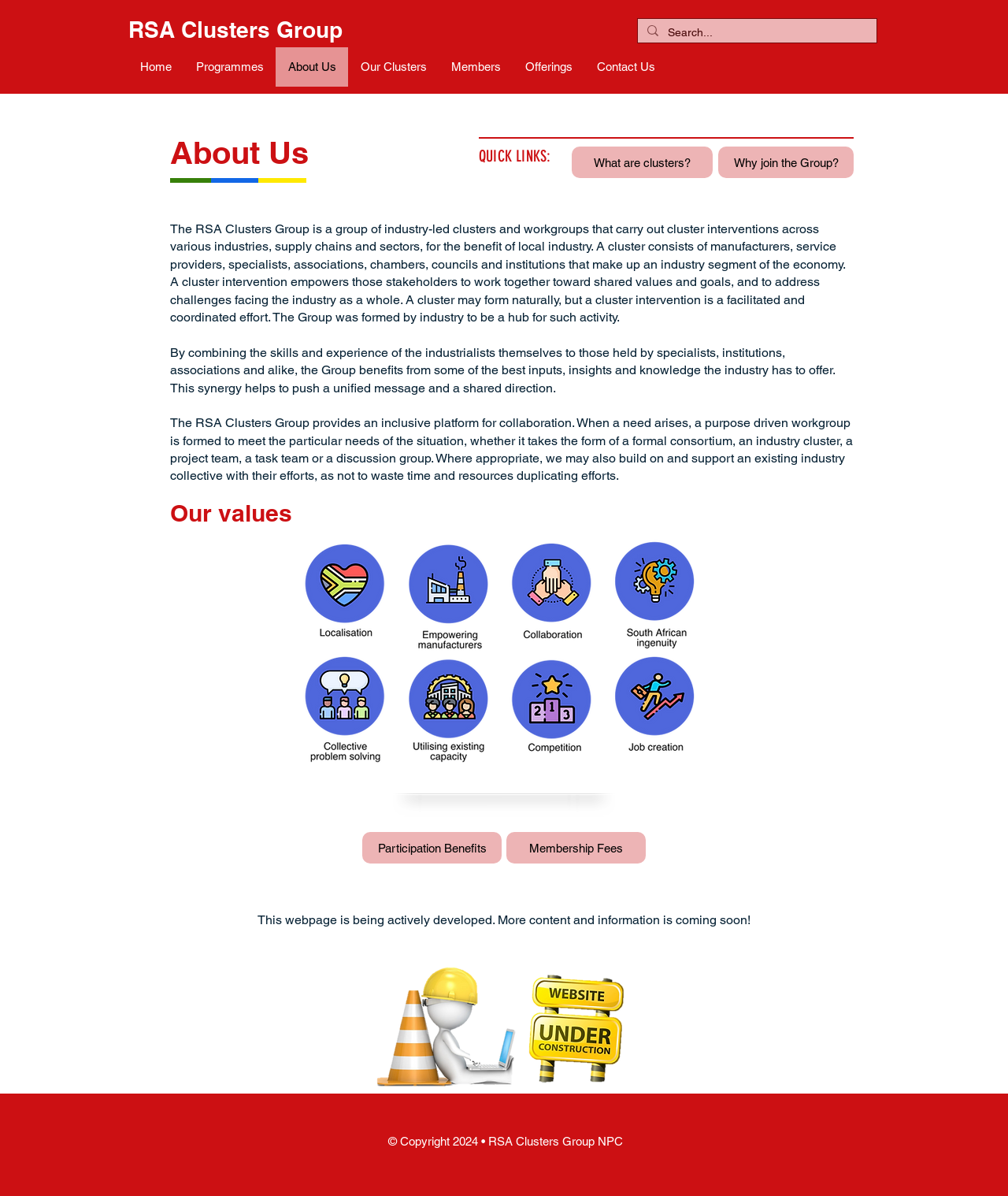Can you find the bounding box coordinates of the area I should click to execute the following instruction: "Contact Us"?

[0.58, 0.04, 0.662, 0.072]